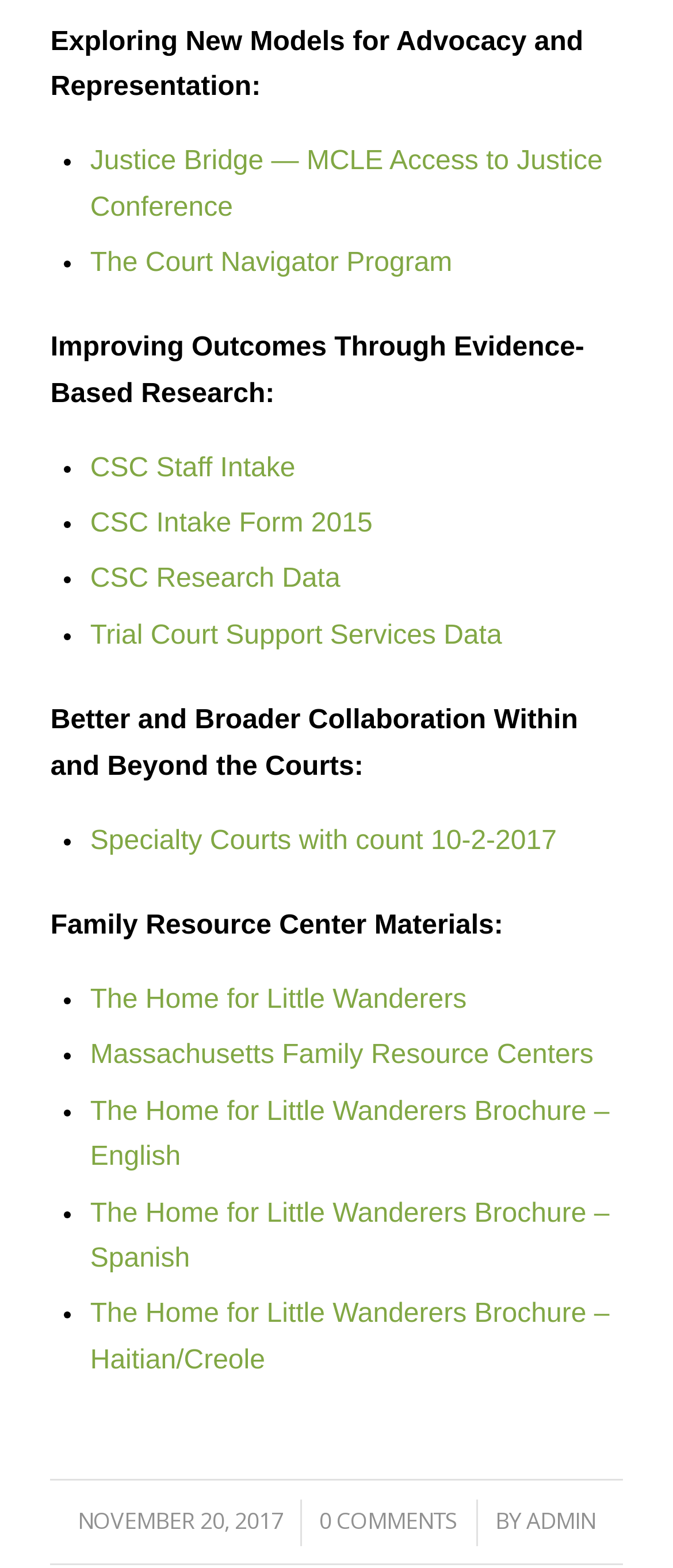How many links are there in the webpage?
Based on the image, provide your answer in one word or phrase.

21